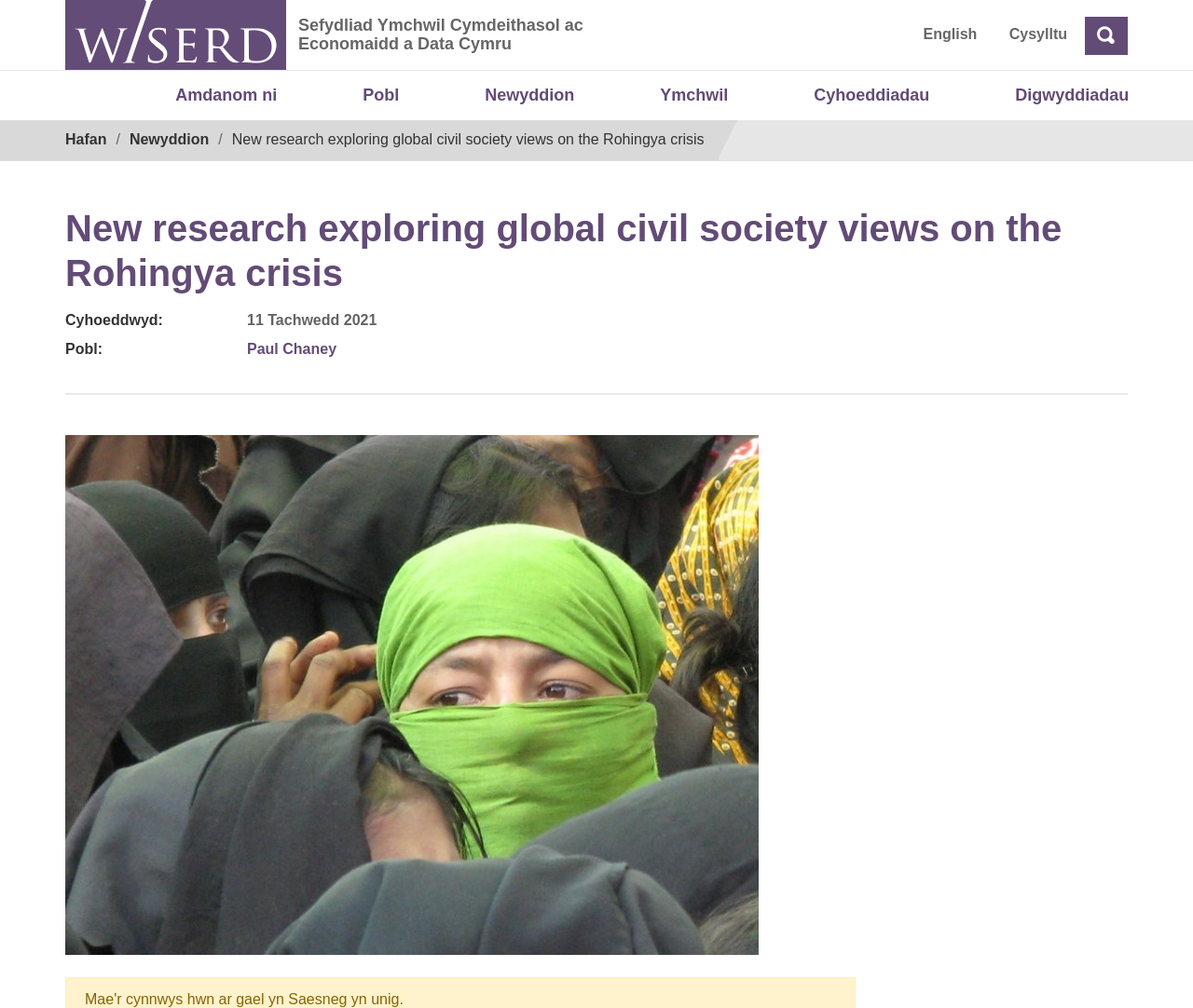Use a single word or phrase to answer this question: 
What is the language of the webpage?

English